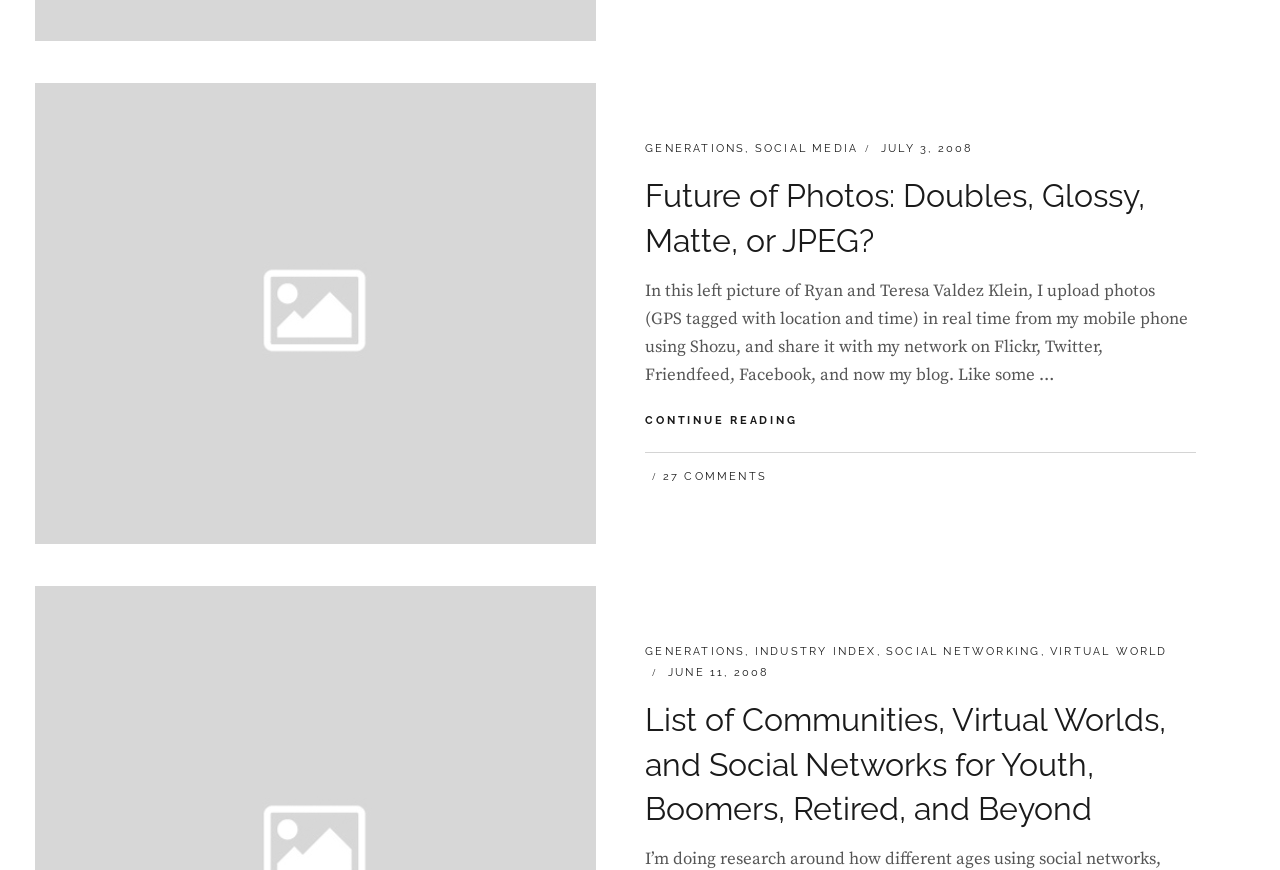Using the webpage screenshot, locate the HTML element that fits the following description and provide its bounding box: "About China Daily".

None